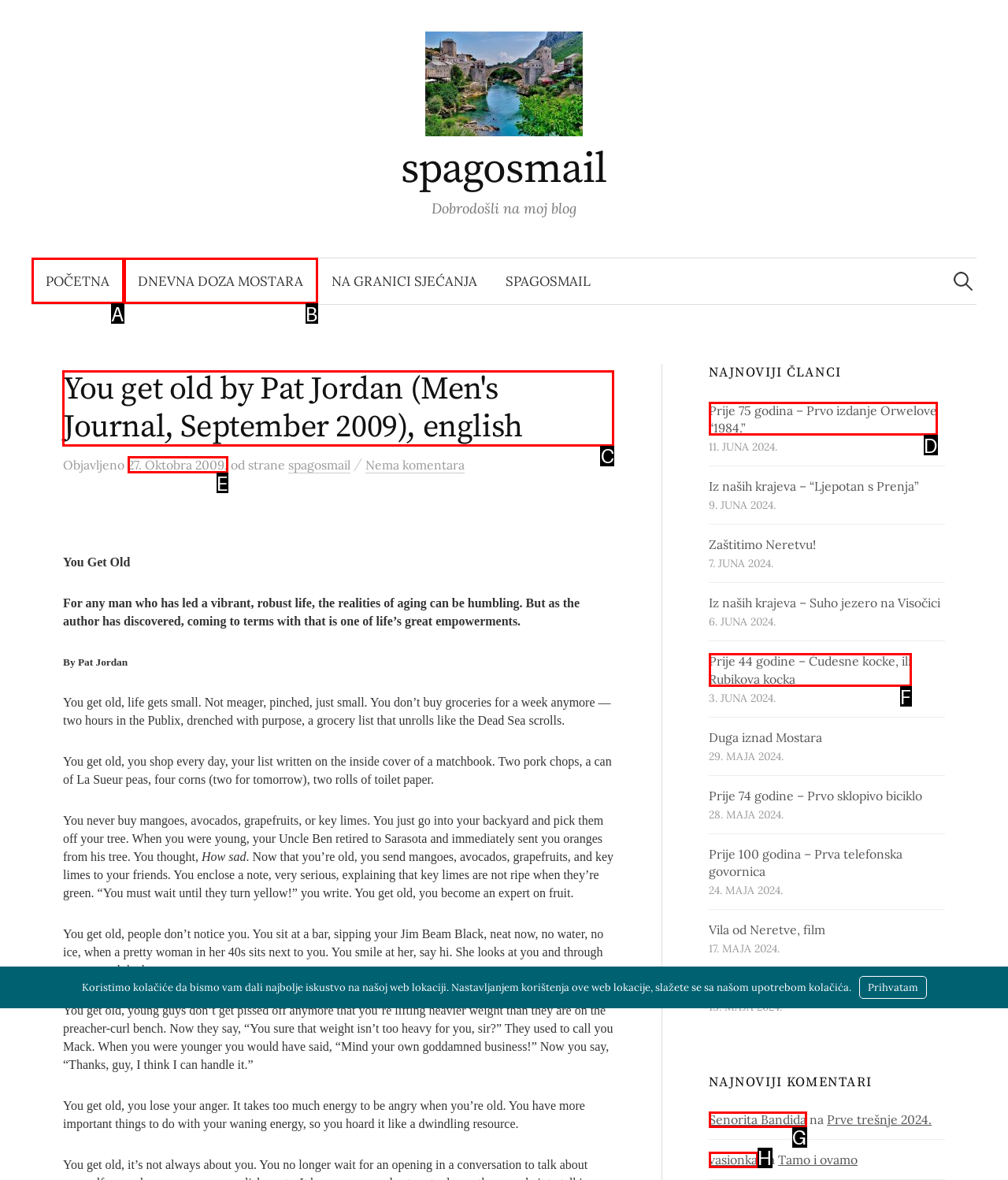Select the appropriate HTML element that needs to be clicked to execute the following task: Read the article 'You get old by Pat Jordan'. Respond with the letter of the option.

C